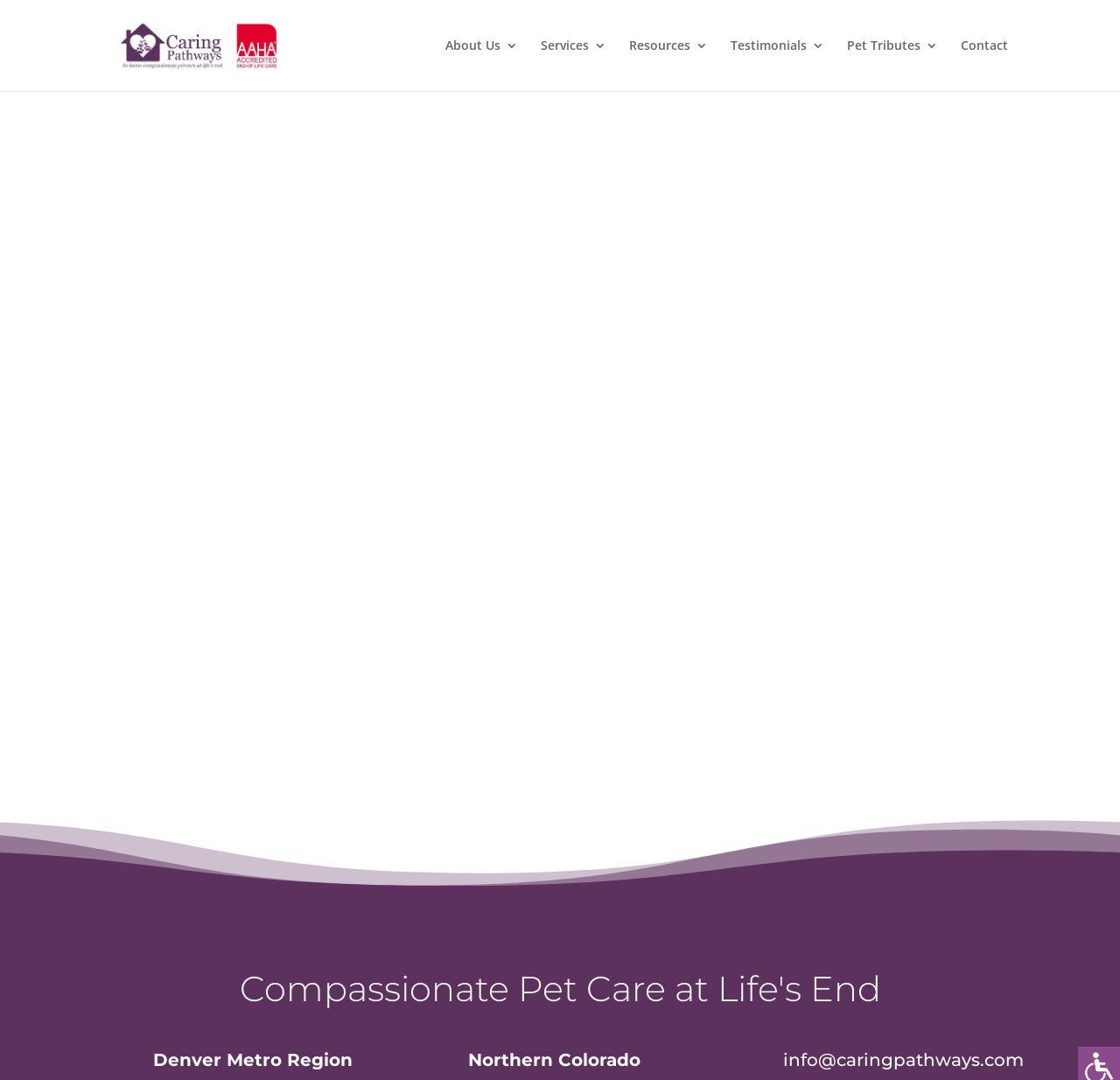Identify the bounding box coordinates for the region of the element that should be clicked to carry out the instruction: "View the previous tribute". The bounding box coordinates should be four float numbers between 0 and 1, i.e., [left, top, right, bottom].

[0.444, 0.546, 0.573, 0.566]